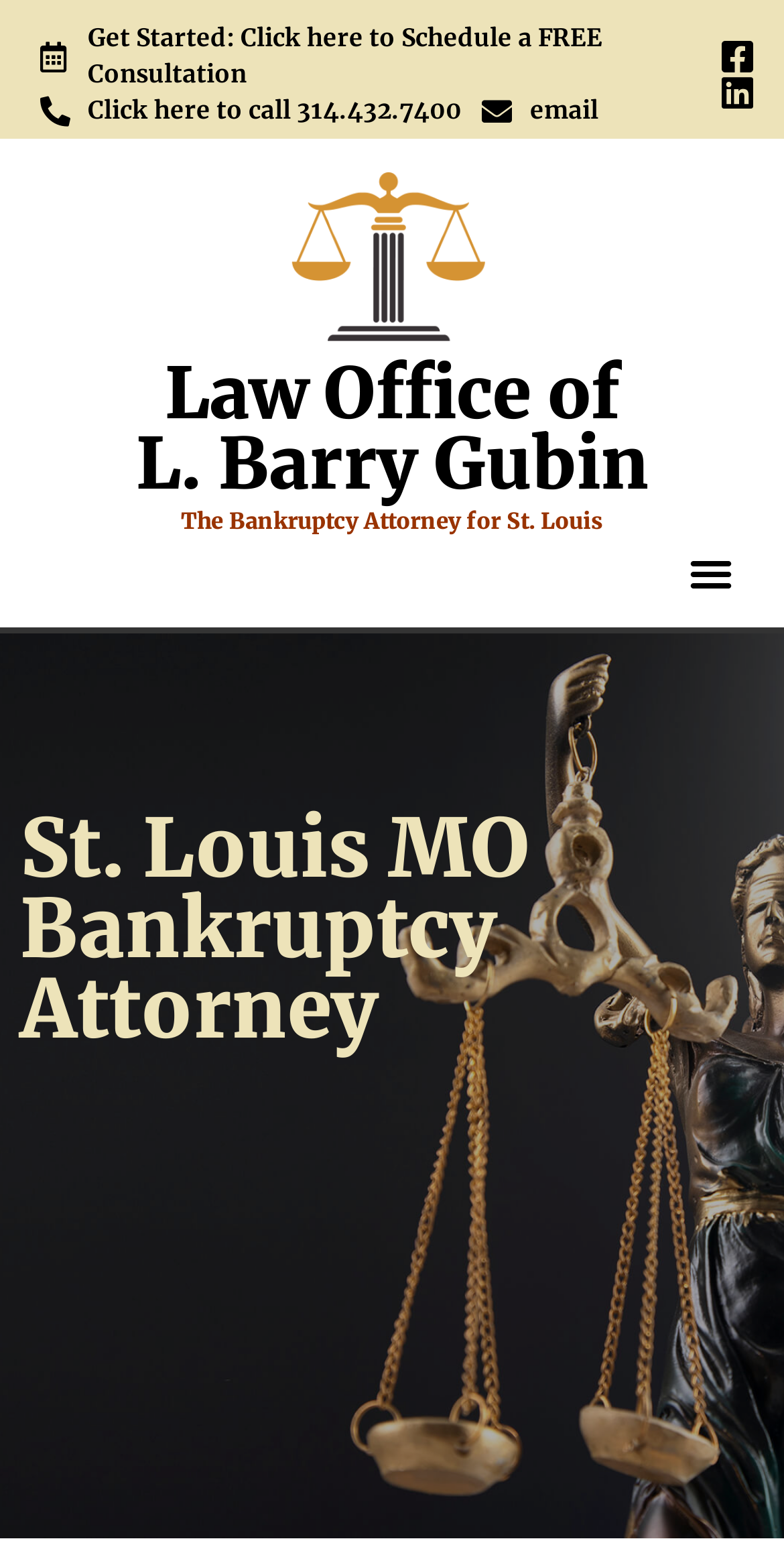What is the phone number to call for a consultation?
Give a comprehensive and detailed explanation for the question.

I found the phone number by looking at the link that says 'Click here to call 314.432.7400' which is located at the top of the webpage.